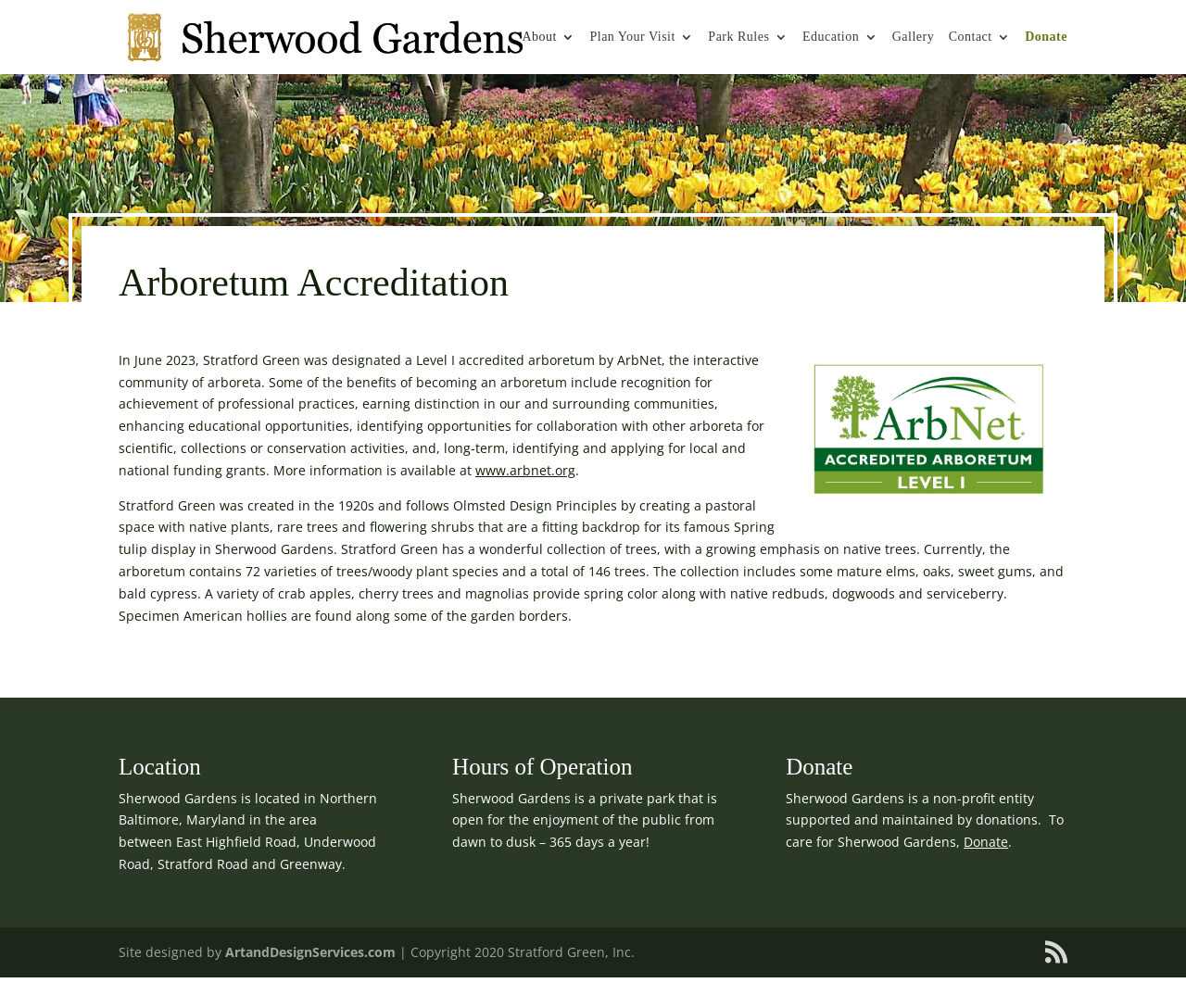Generate a thorough caption that explains the contents of the webpage.

The webpage is about Arboretum Accreditation and Sherwood Gardens. At the top, there is a logo image of Sherwood Gardens, accompanied by a link with the same name. Below the logo, there is a navigation menu with links to various sections, including "About", "Plan Your Visit", "Park Rules", "Education", "Gallery", "Contact", and "Donate".

The main content of the page is divided into two sections. The first section has a heading "Arboretum Accreditation" and provides information about Stratford Green's accreditation as a Level I arboretum. The text explains the benefits of this accreditation, including recognition, educational opportunities, and potential funding grants. There is also a link to the ArbNet website for more information.

The second section of the main content provides information about Sherwood Gardens, including its history, design principles, and tree collection. The text describes the garden's features, such as its native plants, rare trees, and flowering shrubs, as well as its famous spring tulip display. There is also information about the garden's location, hours of operation, and the fact that it is a private park open to the public.

At the bottom of the page, there is a section with headings for "Location", "Hours of Operation", and "Donate". The "Location" section provides the garden's address, while the "Hours of Operation" section states that the garden is open from dawn to dusk, 365 days a year. The "Donate" section explains that Sherwood Gardens is a non-profit entity supported by donations and provides a link to donate.

Finally, at the very bottom of the page, there is a footer section with a copyright notice, a link to the website designer, and a small icon.